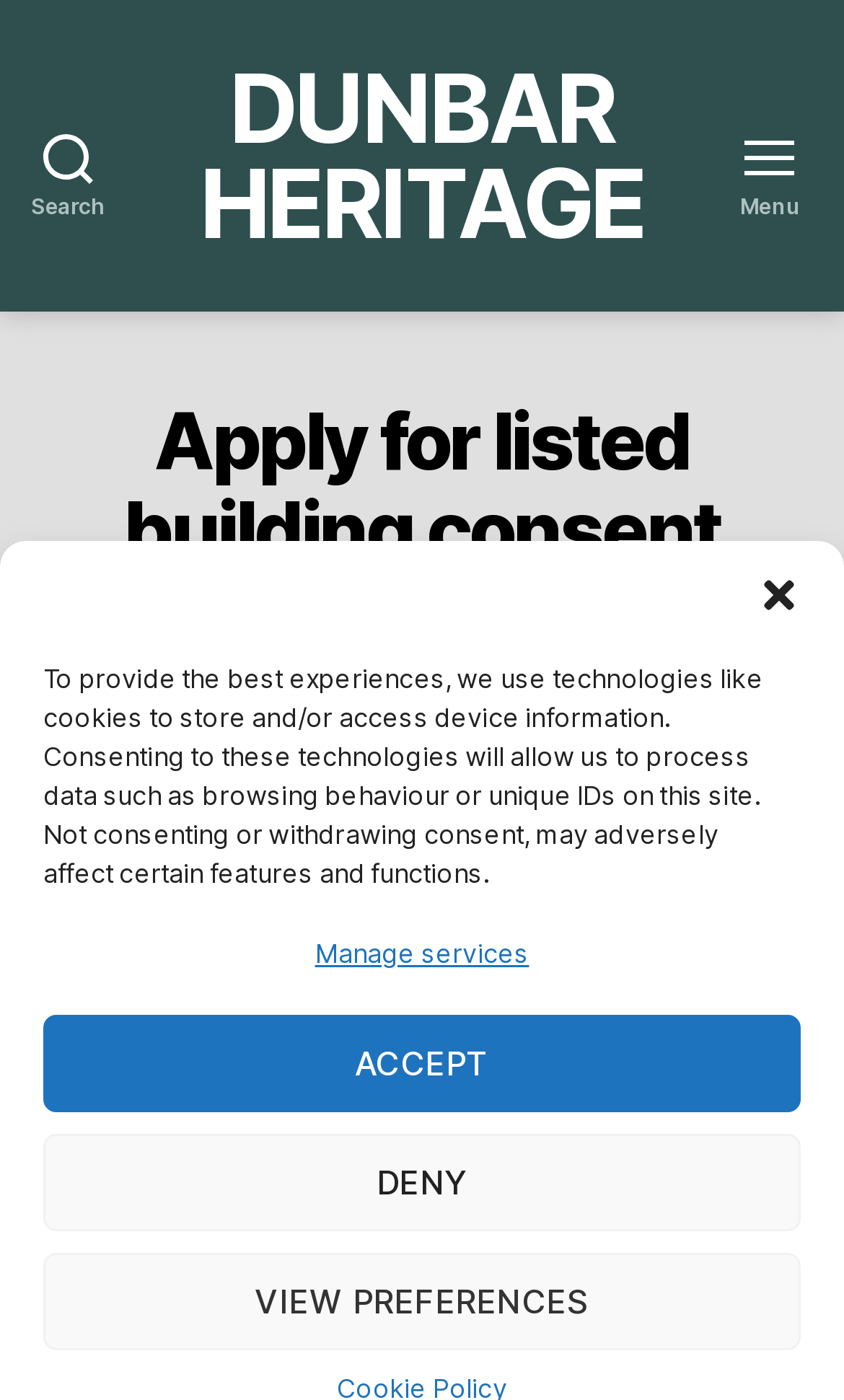Identify the bounding box for the described UI element: "SR-37 LFM-86 S (3.50%)".

None